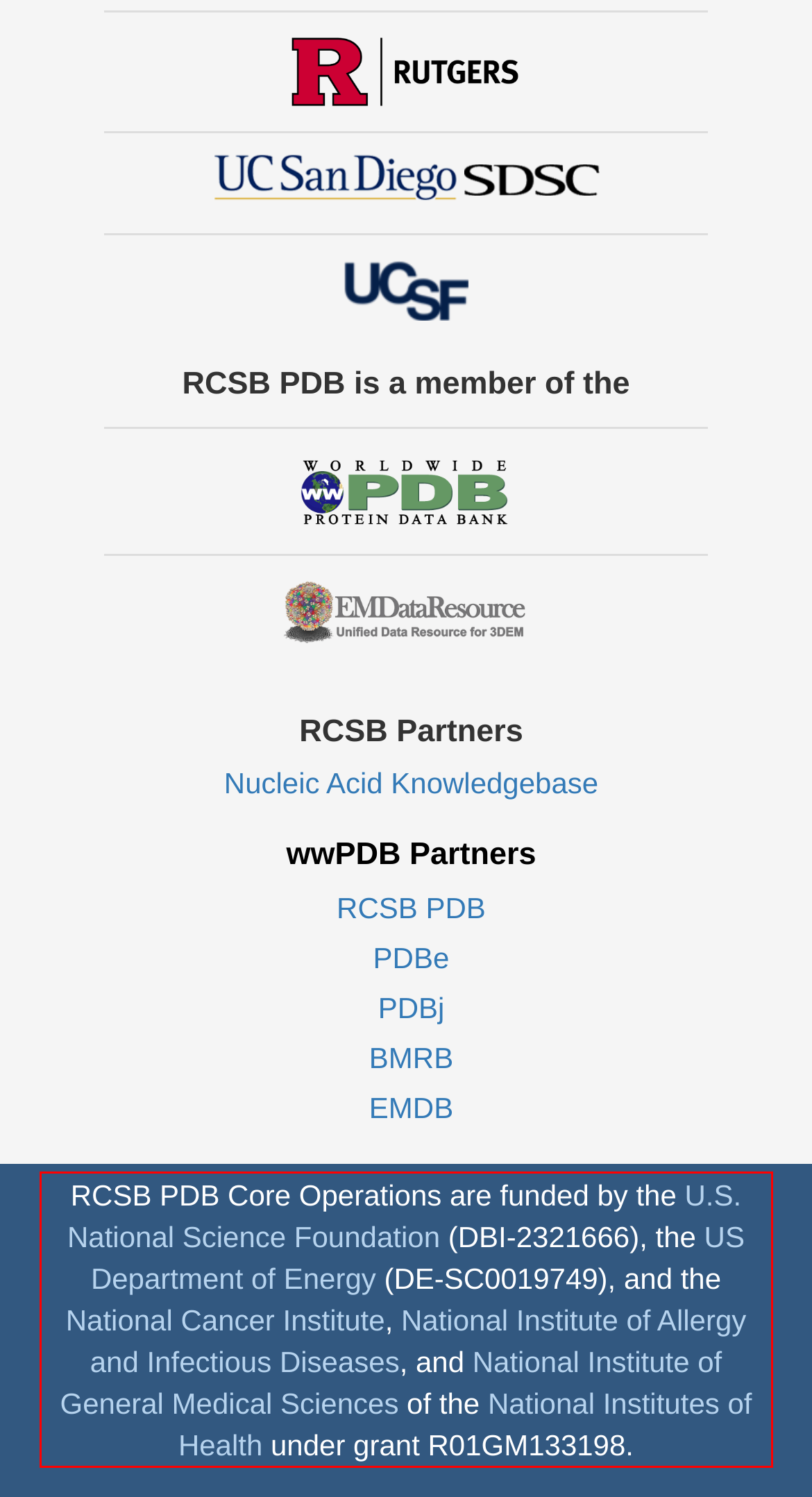You have a screenshot of a webpage with a red bounding box. Use OCR to generate the text contained within this red rectangle.

RCSB PDB Core Operations are funded by the U.S. National Science Foundation (DBI-2321666), the US Department of Energy (DE-SC0019749), and the National Cancer Institute, National Institute of Allergy and Infectious Diseases, and National Institute of General Medical Sciences of the National Institutes of Health under grant R01GM133198.